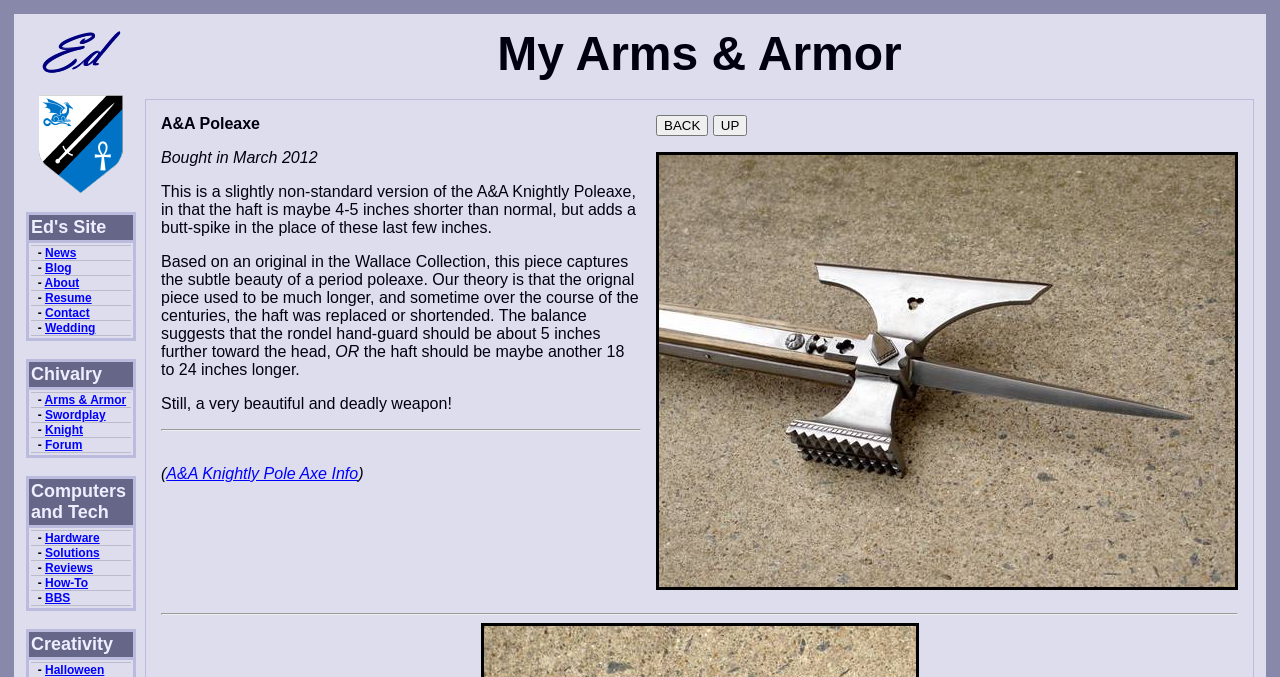What are the main categories on the website?
Look at the screenshot and respond with a single word or phrase.

News, Blog, About, Resume, Contact, Wedding